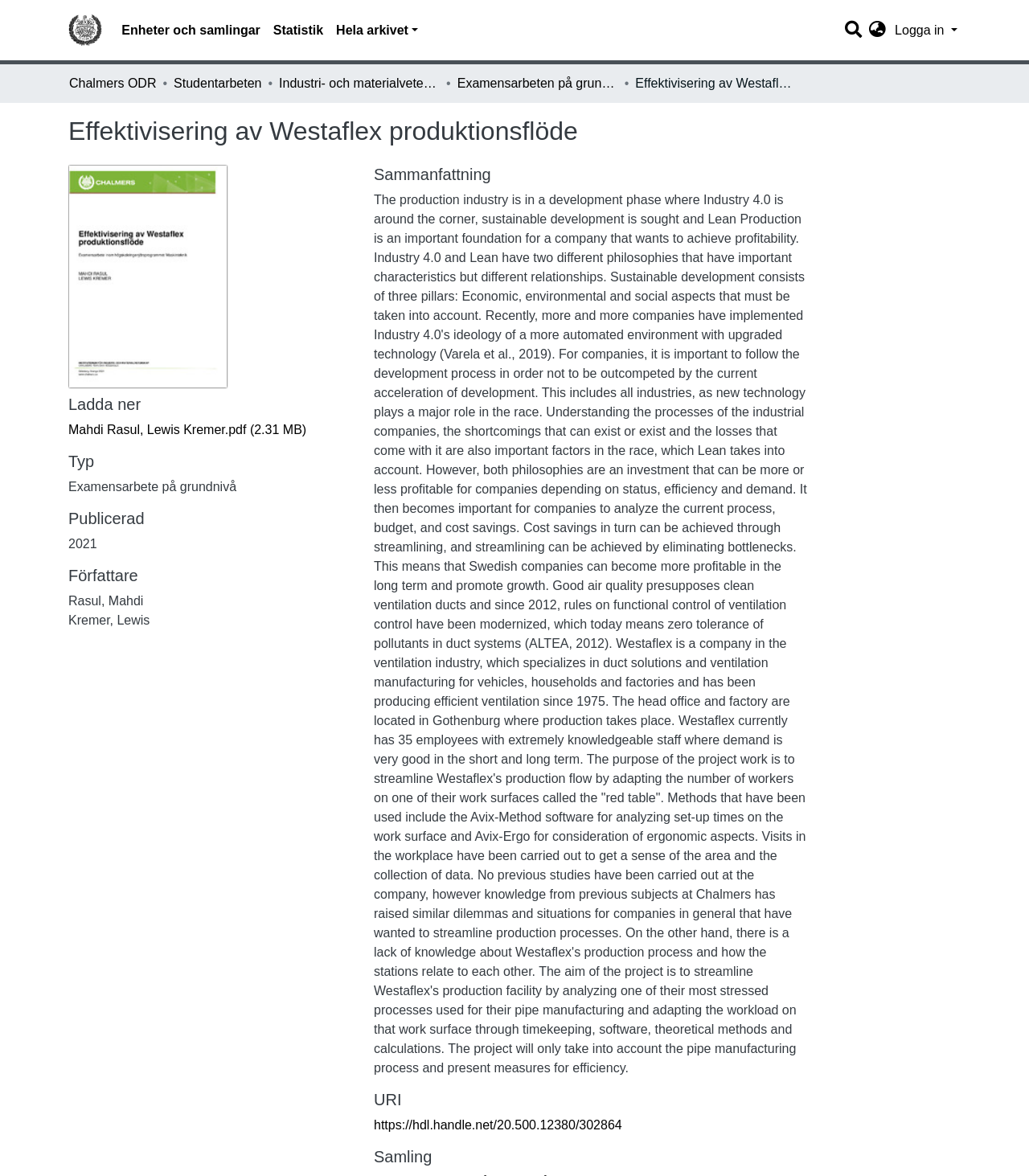Locate the bounding box coordinates of the element to click to perform the following action: 'Go to the statistics page'. The coordinates should be given as four float values between 0 and 1, in the form of [left, top, right, bottom].

[0.259, 0.012, 0.32, 0.04]